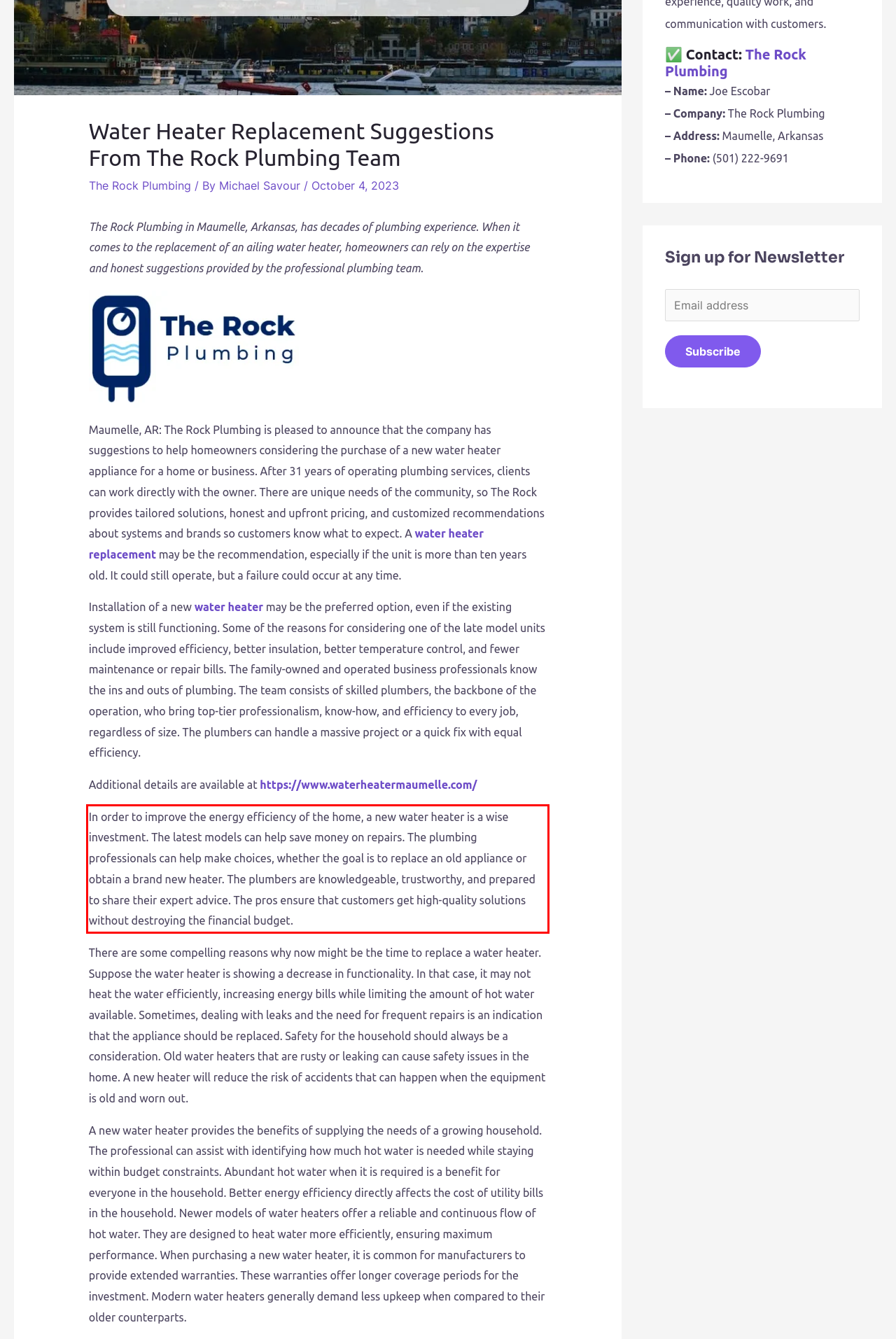Examine the webpage screenshot and use OCR to obtain the text inside the red bounding box.

In order to improve the energy efficiency of the home, a new water heater is a wise investment. The latest models can help save money on repairs. The plumbing professionals can help make choices, whether the goal is to replace an old appliance or obtain a brand new heater. The plumbers are knowledgeable, trustworthy, and prepared to share their expert advice. The pros ensure that customers get high-quality solutions without destroying the financial budget.